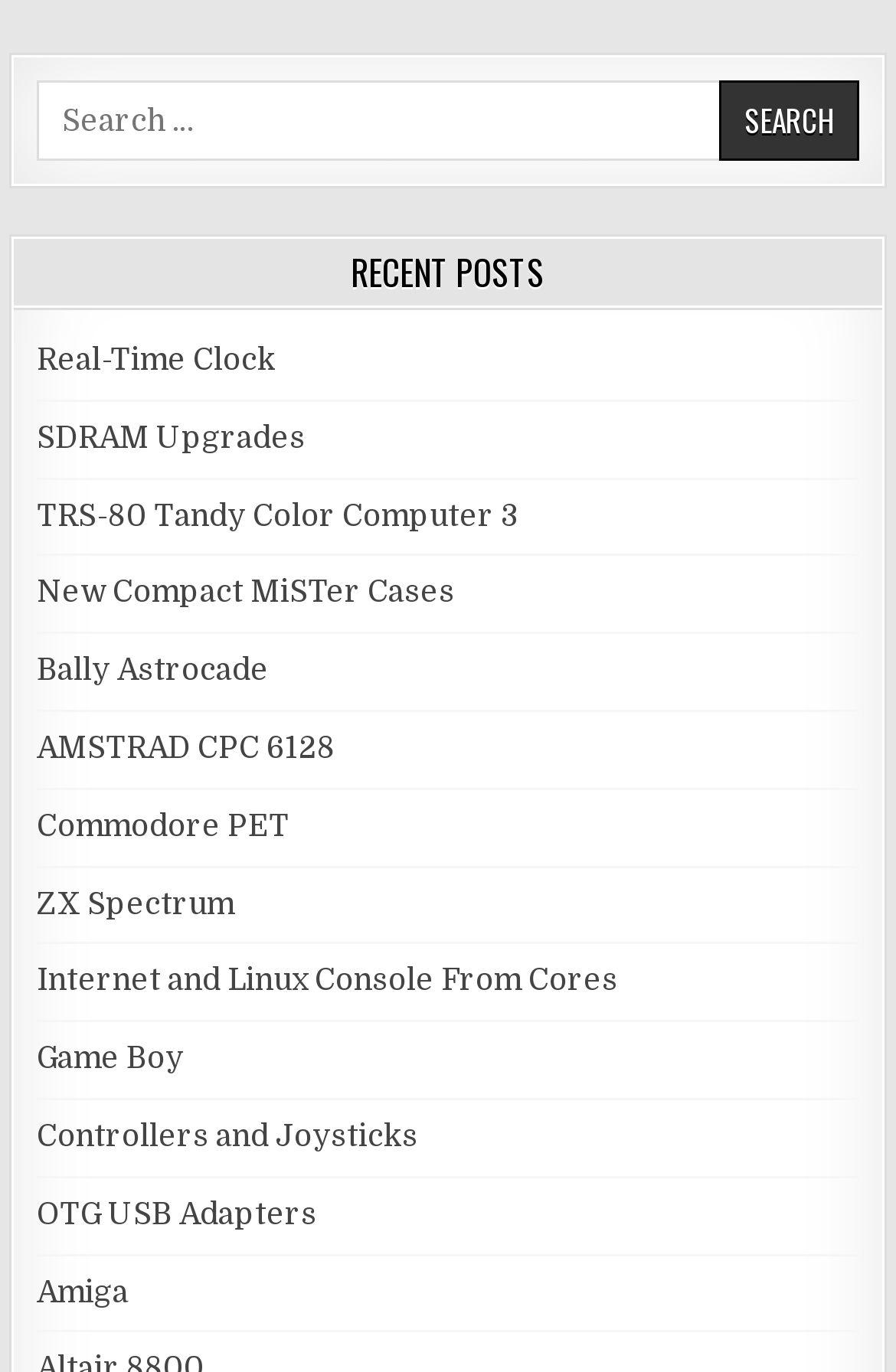Specify the bounding box coordinates of the area to click in order to follow the given instruction: "Click on the 'Real-Time Clock' link."

[0.041, 0.249, 0.307, 0.275]